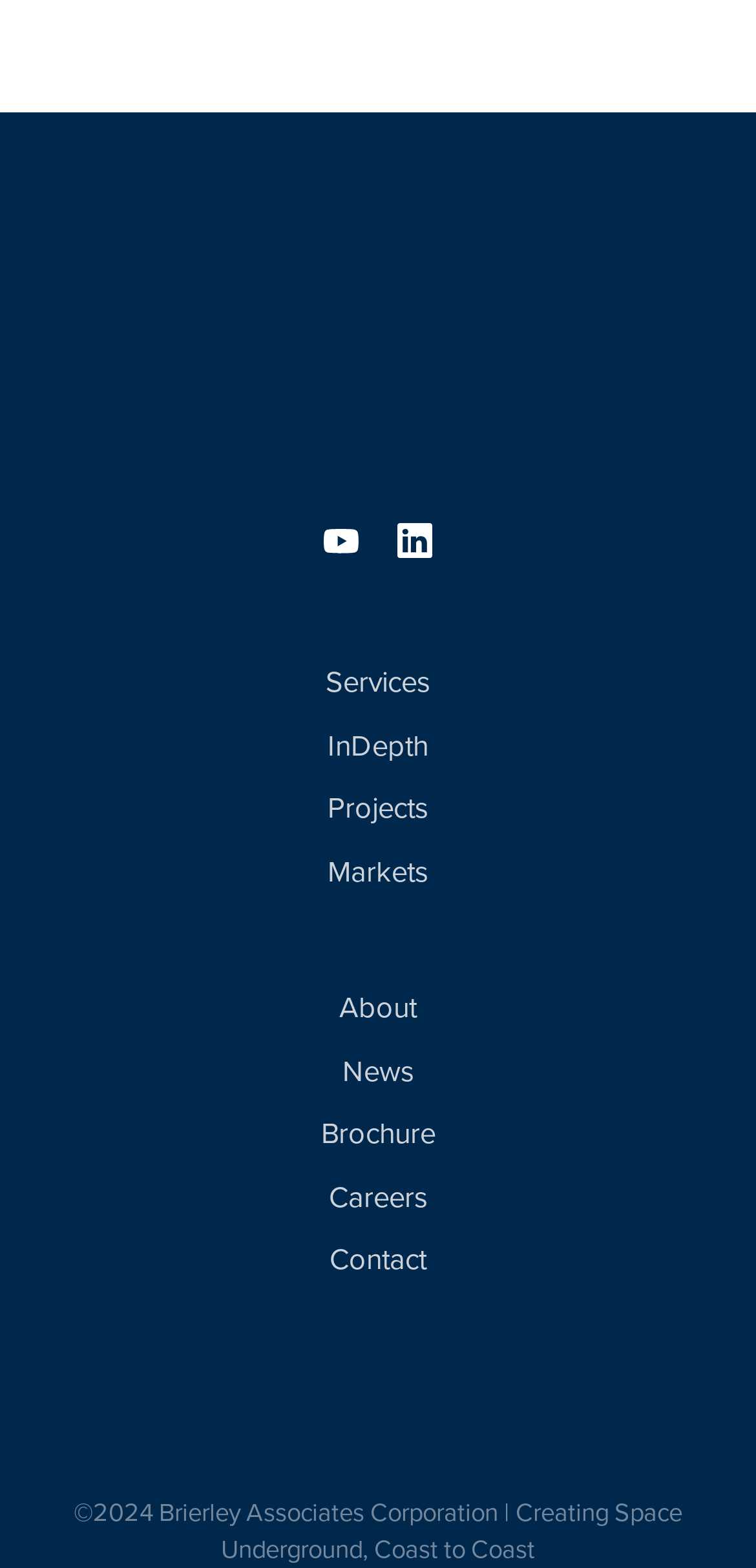Provide a short answer to the following question with just one word or phrase: How many social media links are present on the page?

2